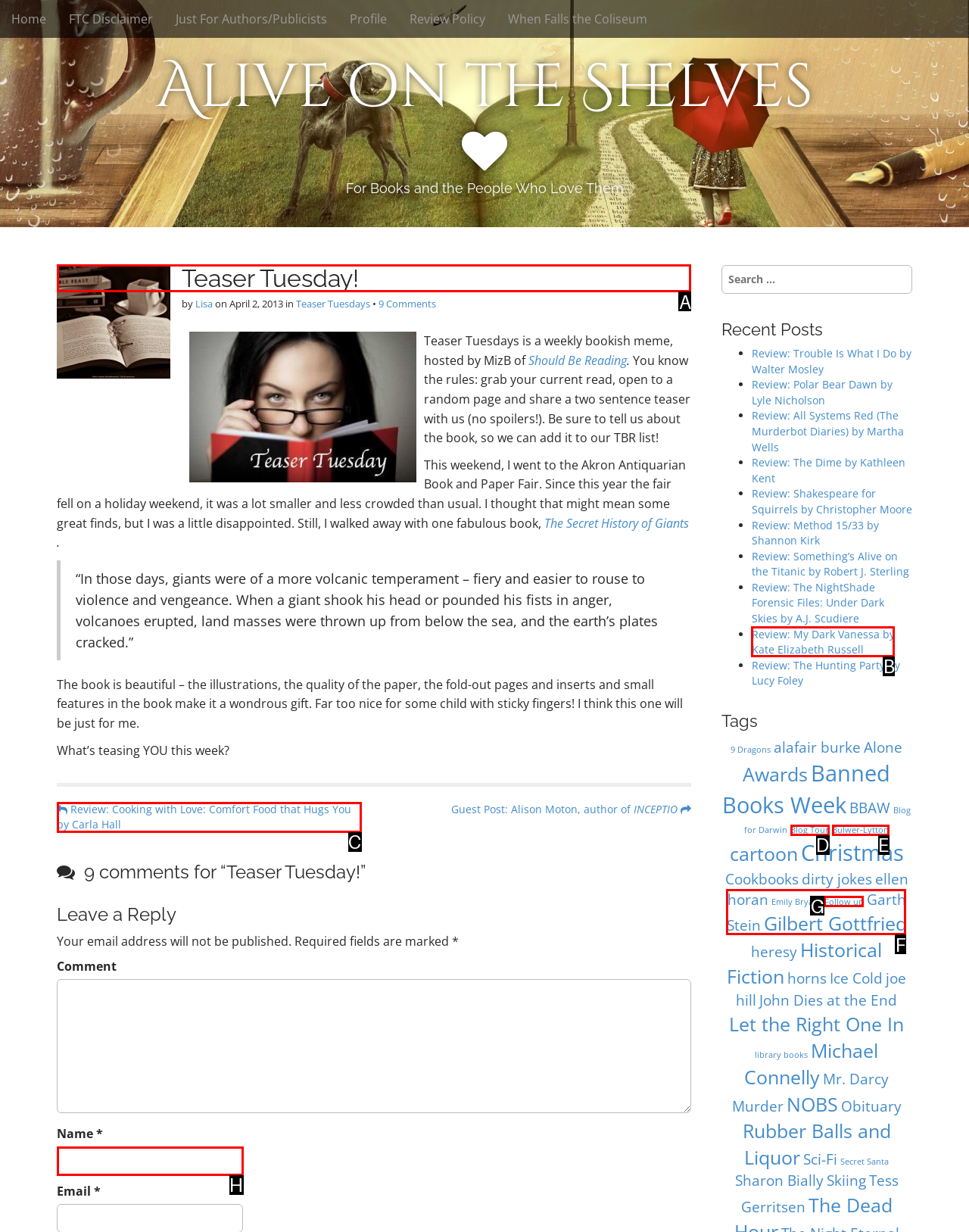Determine which HTML element should be clicked for this task: Click on the 'Teaser Tuesday!' link
Provide the option's letter from the available choices.

A